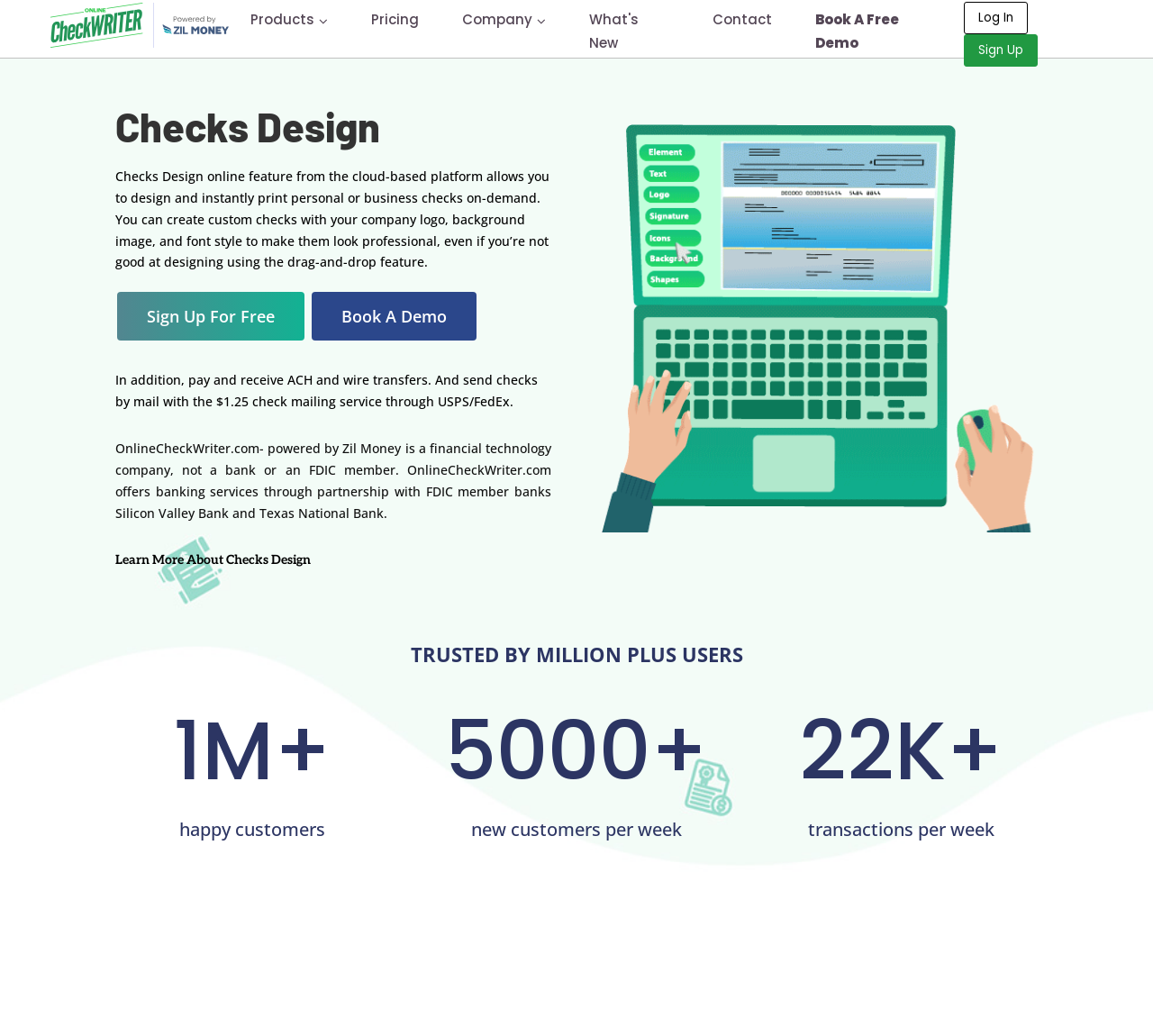Using the element description provided, determine the bounding box coordinates in the format (top-left x, top-left y, bottom-right x, bottom-right y). Ensure that all values are floating point numbers between 0 and 1. Element description: Sign Up

[0.836, 0.033, 0.9, 0.064]